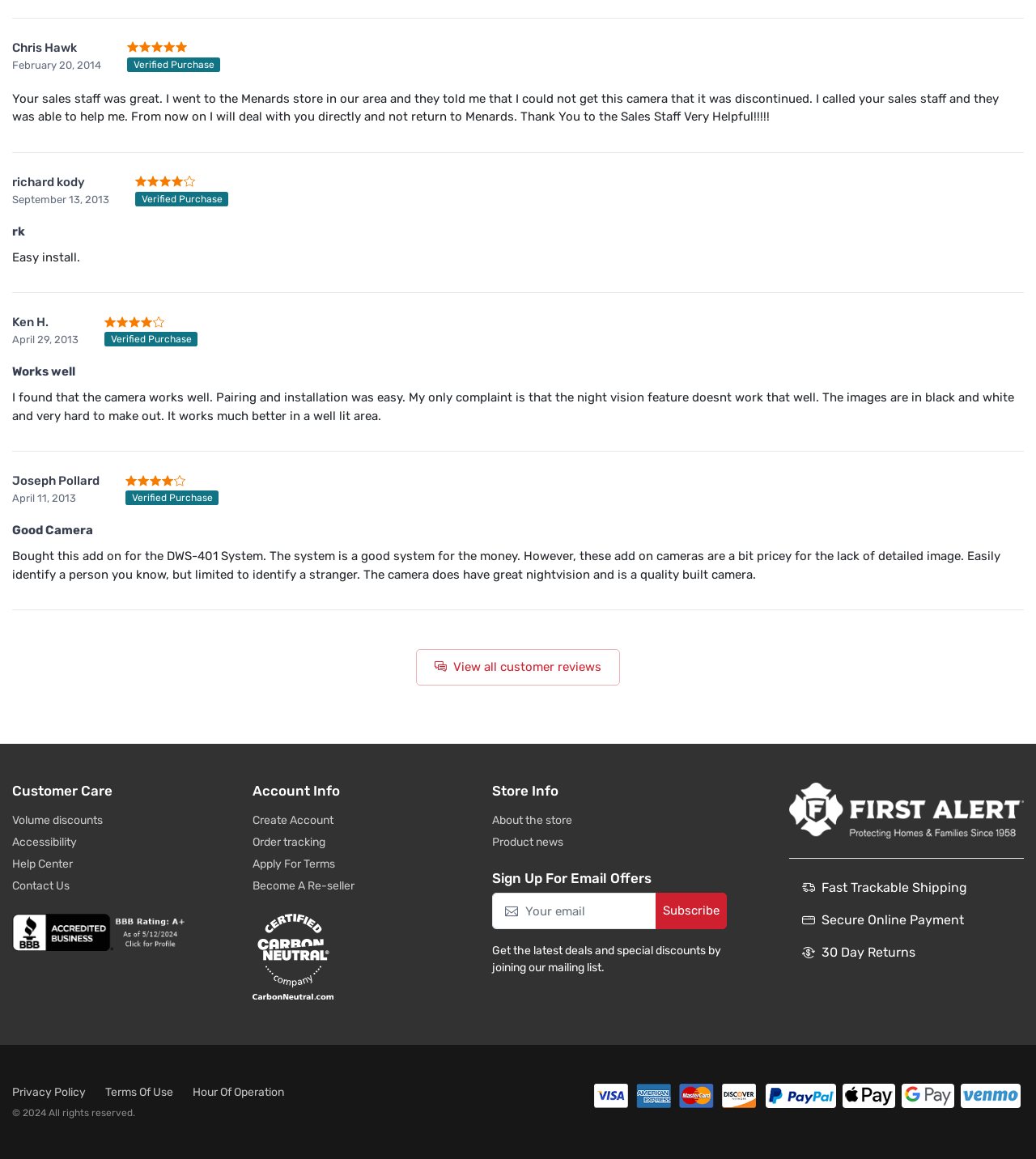What is the company's carbon neutral status?
Please use the visual content to give a single word or phrase answer.

Certified